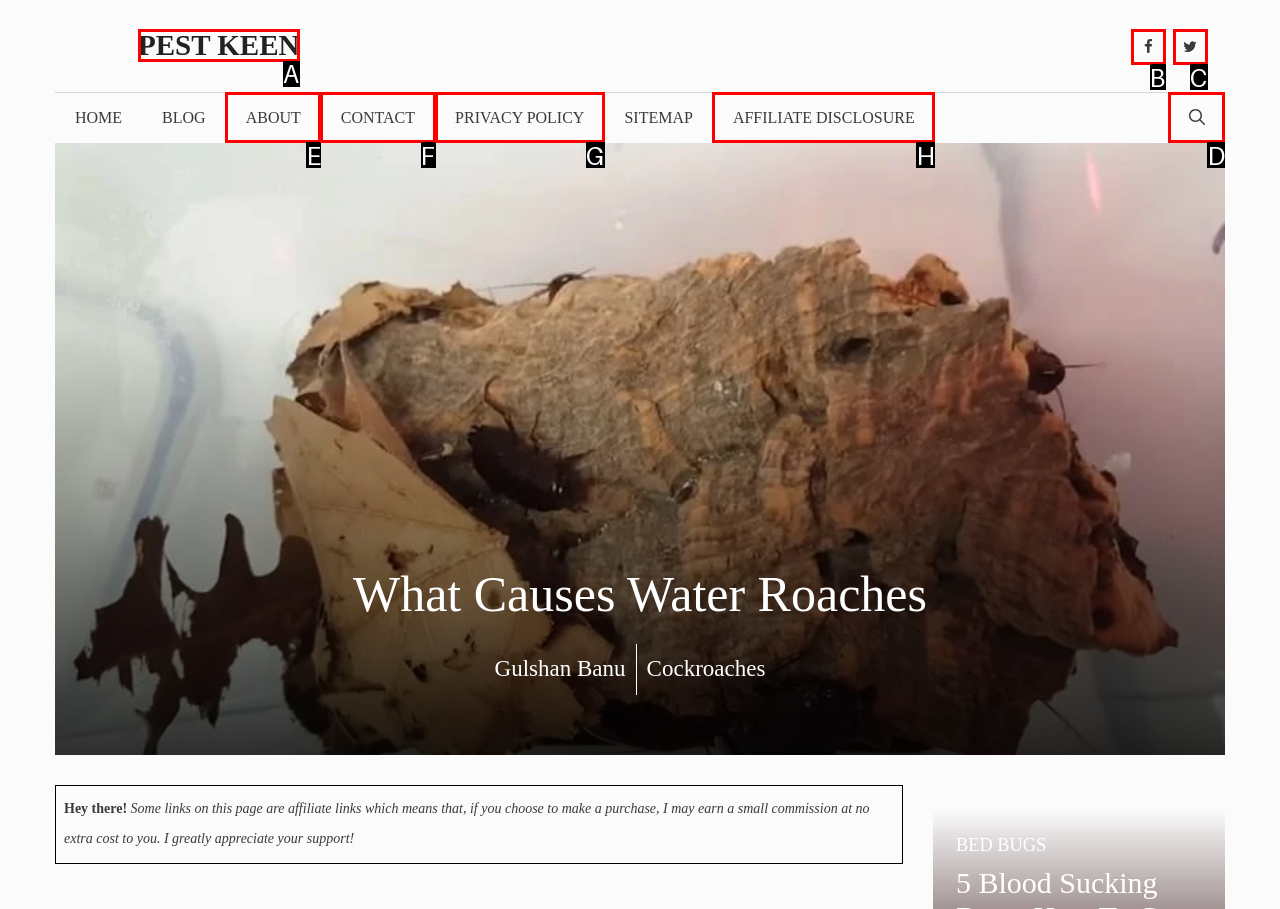Choose the letter of the UI element necessary for this task: Go to the Case Management page
Answer with the correct letter.

None